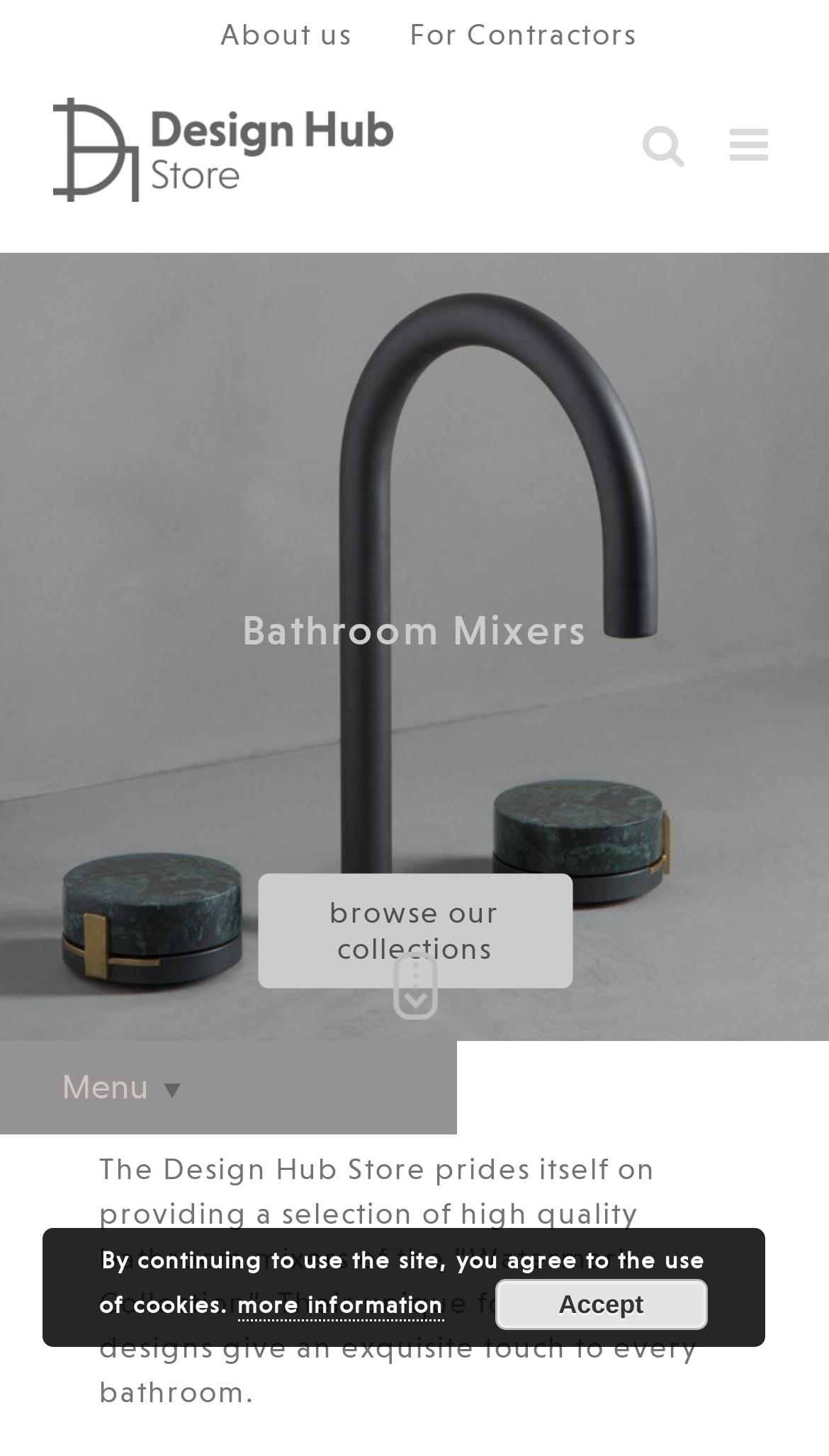Please answer the following query using a single word or phrase: 
What can you do with the collections?

Browse